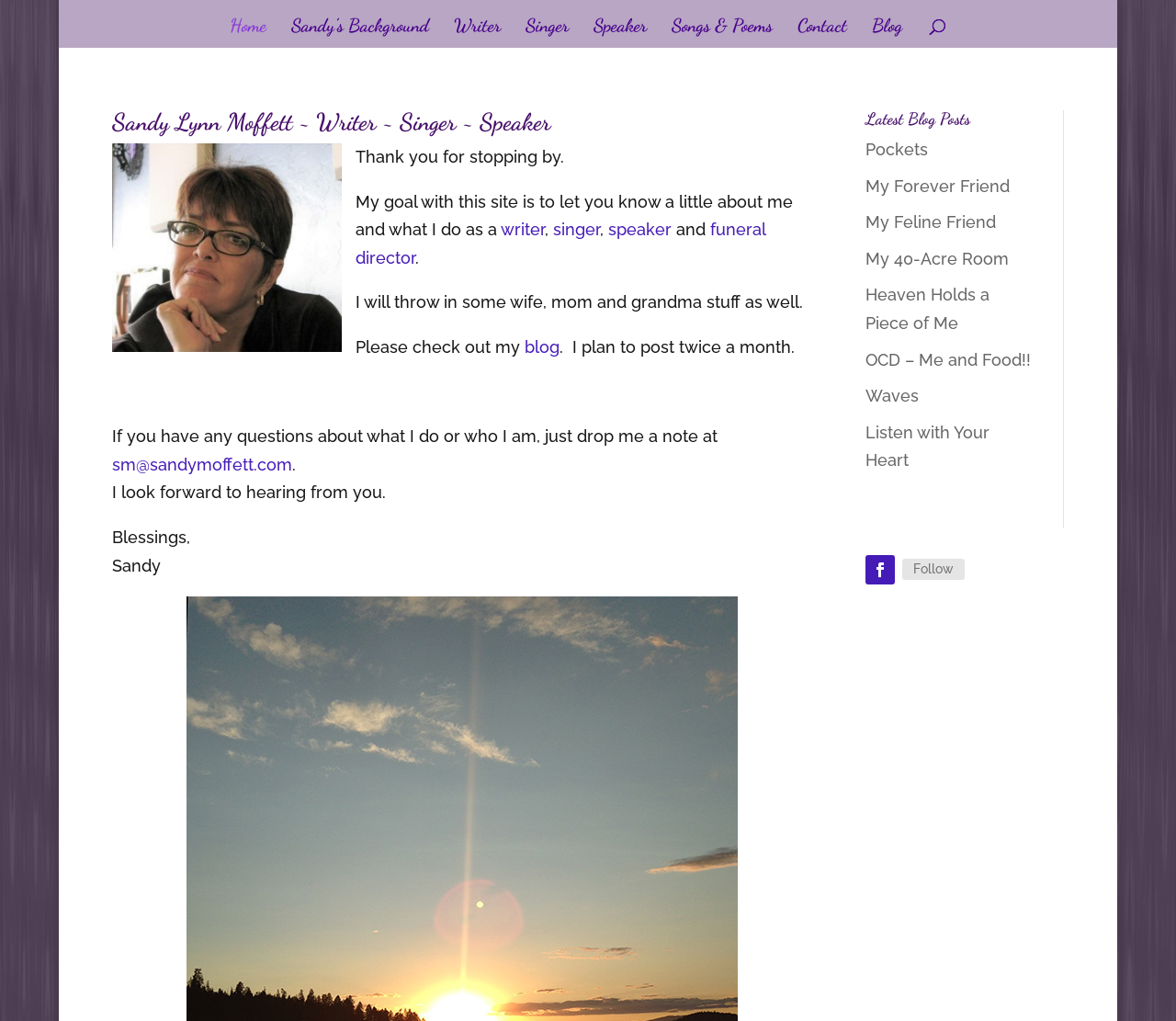Provide a brief response to the question below using one word or phrase:
What is the email address of Sandy Moffett?

sm@sandymoffett.com